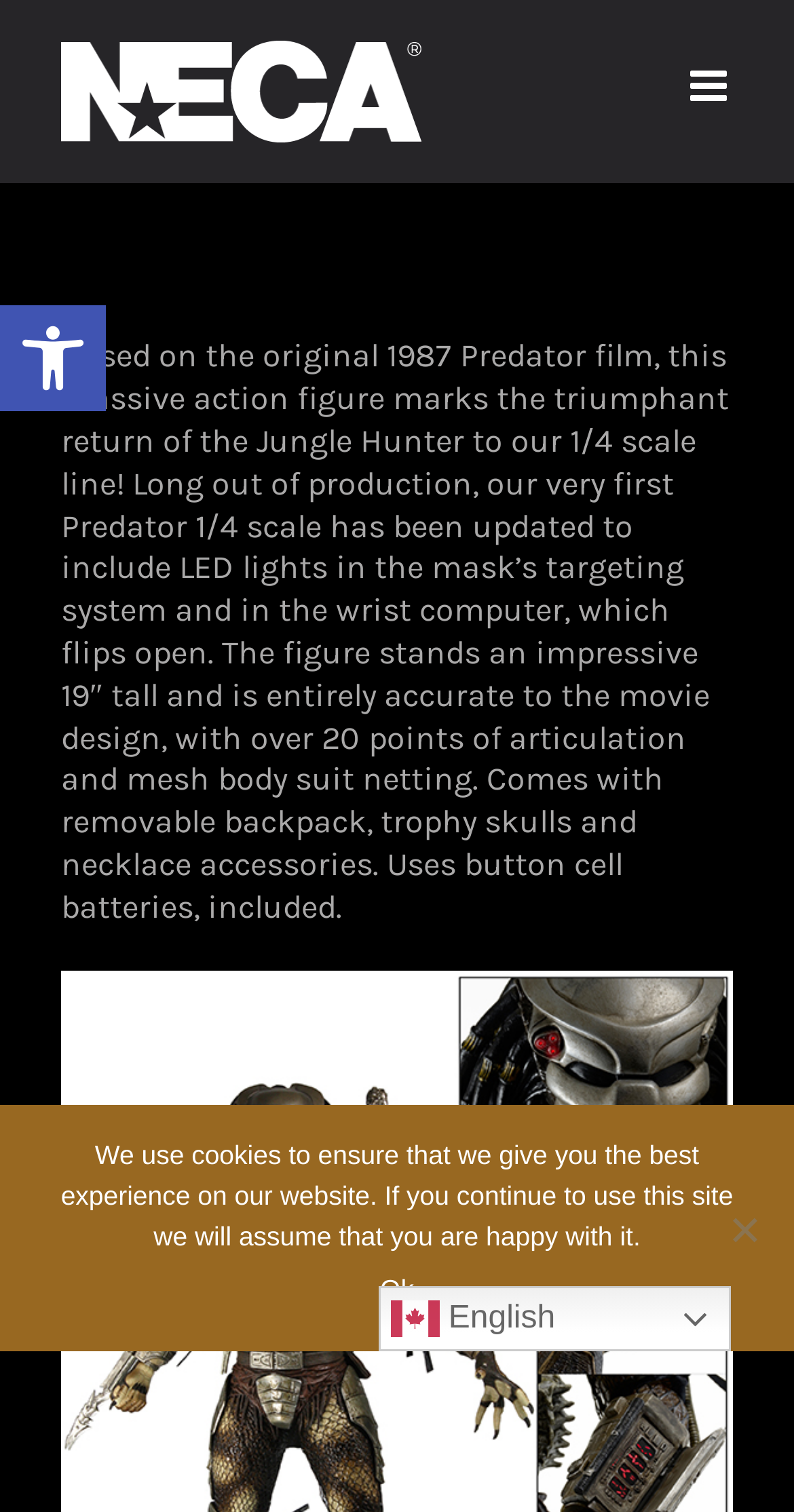Identify the coordinates of the bounding box for the element described below: "Ok". Return the coordinates as four float numbers between 0 and 1: [left, top, right, bottom].

[0.479, 0.84, 0.521, 0.867]